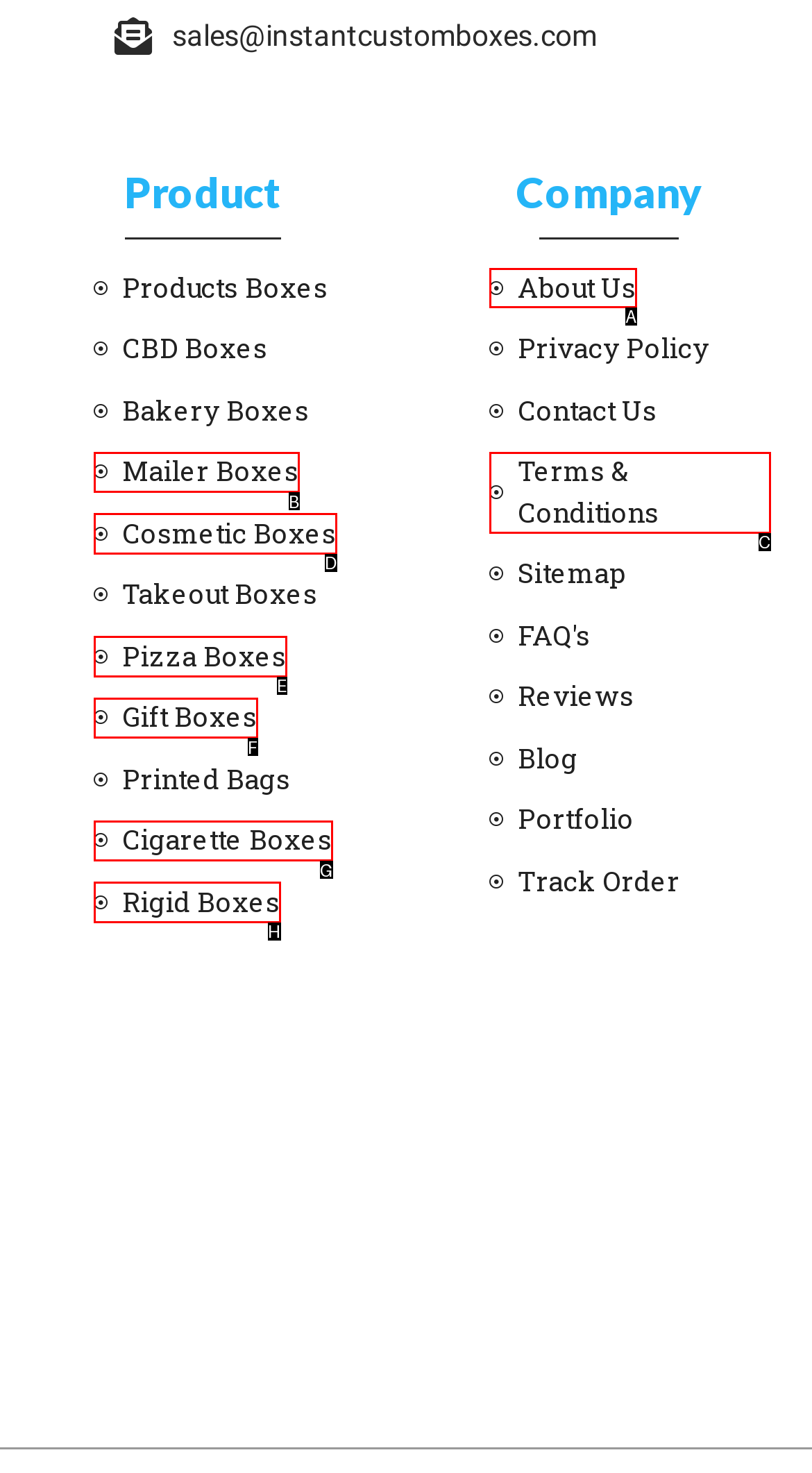From the given choices, which option should you click to complete this task: View publication in the Research portal? Answer with the letter of the correct option.

None